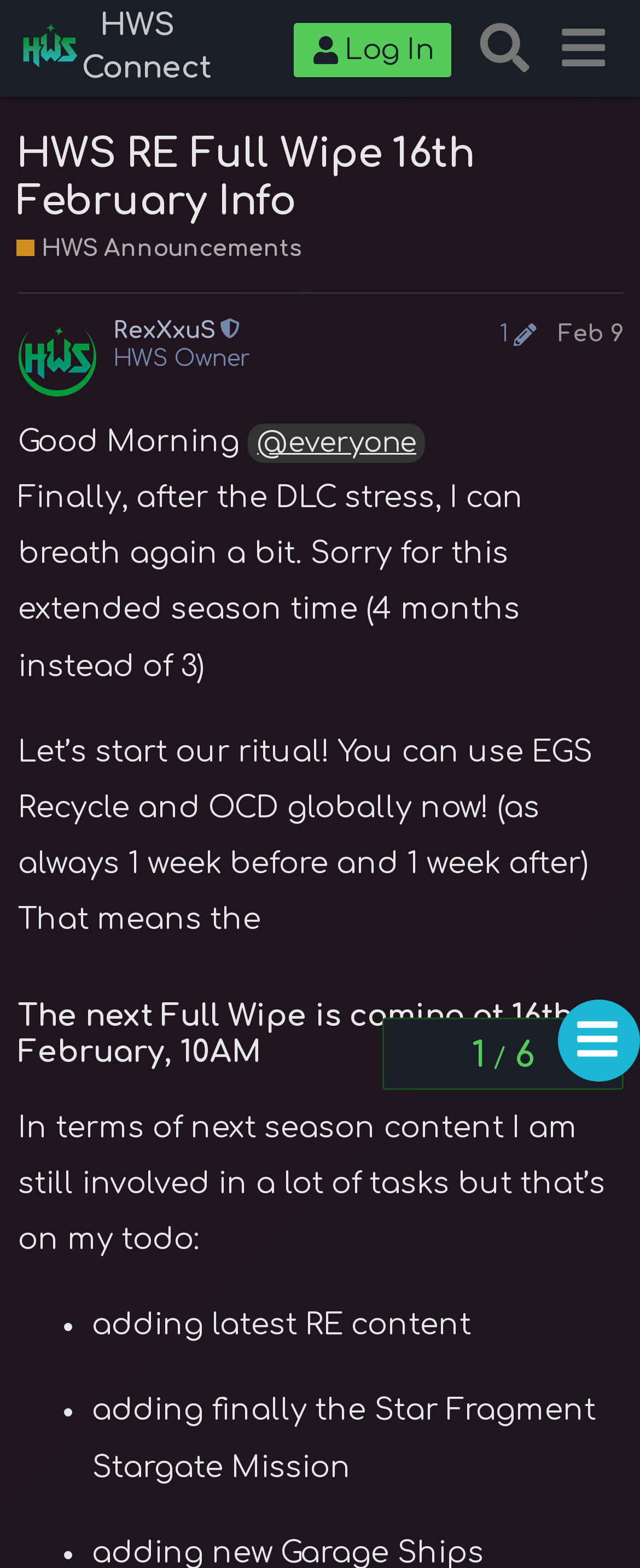Can you find the bounding box coordinates for the element to click on to achieve the instruction: "View HWS RE Full Wipe 16th February Info"?

[0.026, 0.084, 0.741, 0.144]